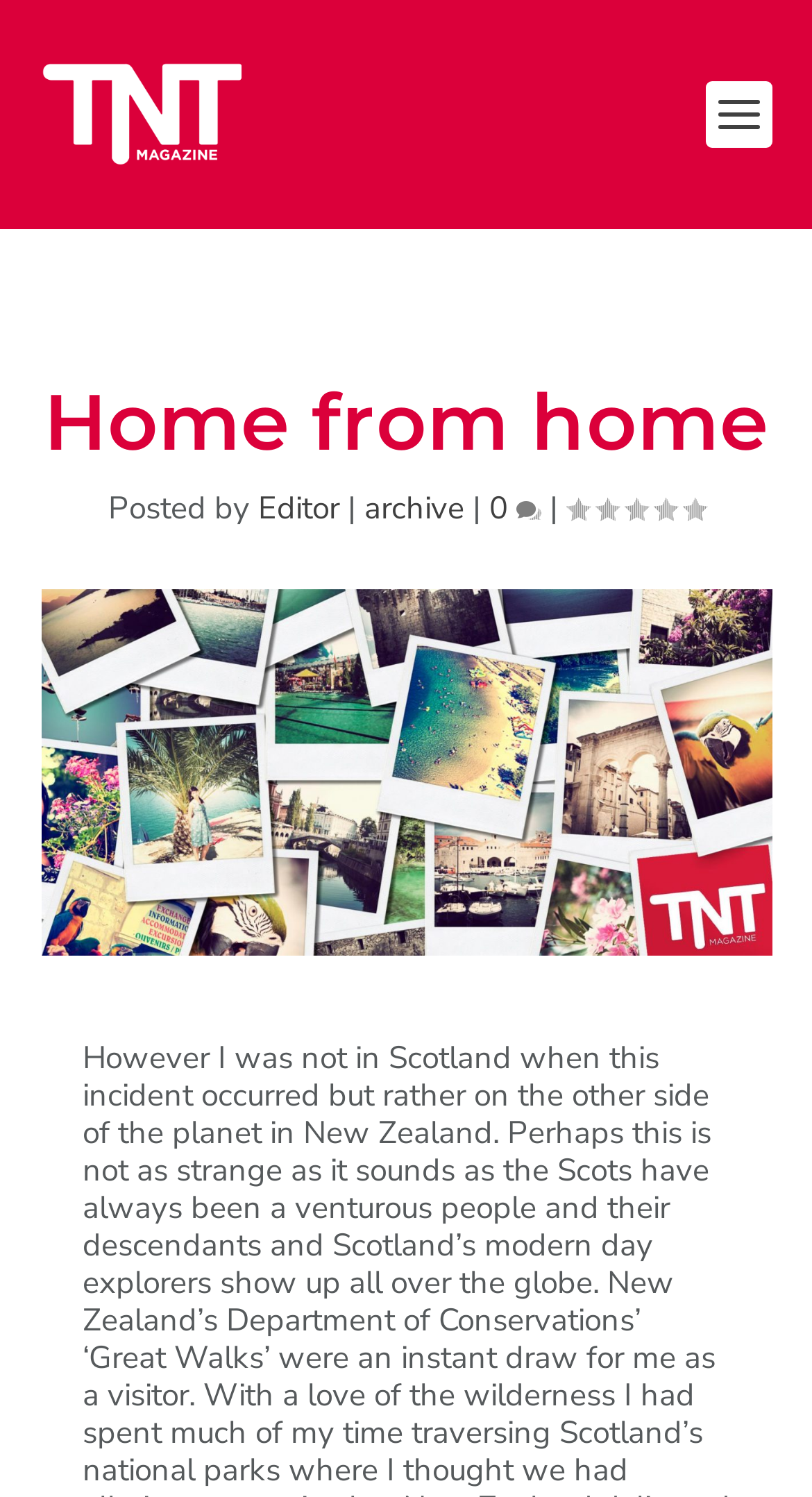What is the name of the magazine?
Ensure your answer is thorough and detailed.

The name of the magazine can be determined by looking at the top-left corner of the webpage, where there is a link and an image with the text 'TNT Magazine'.